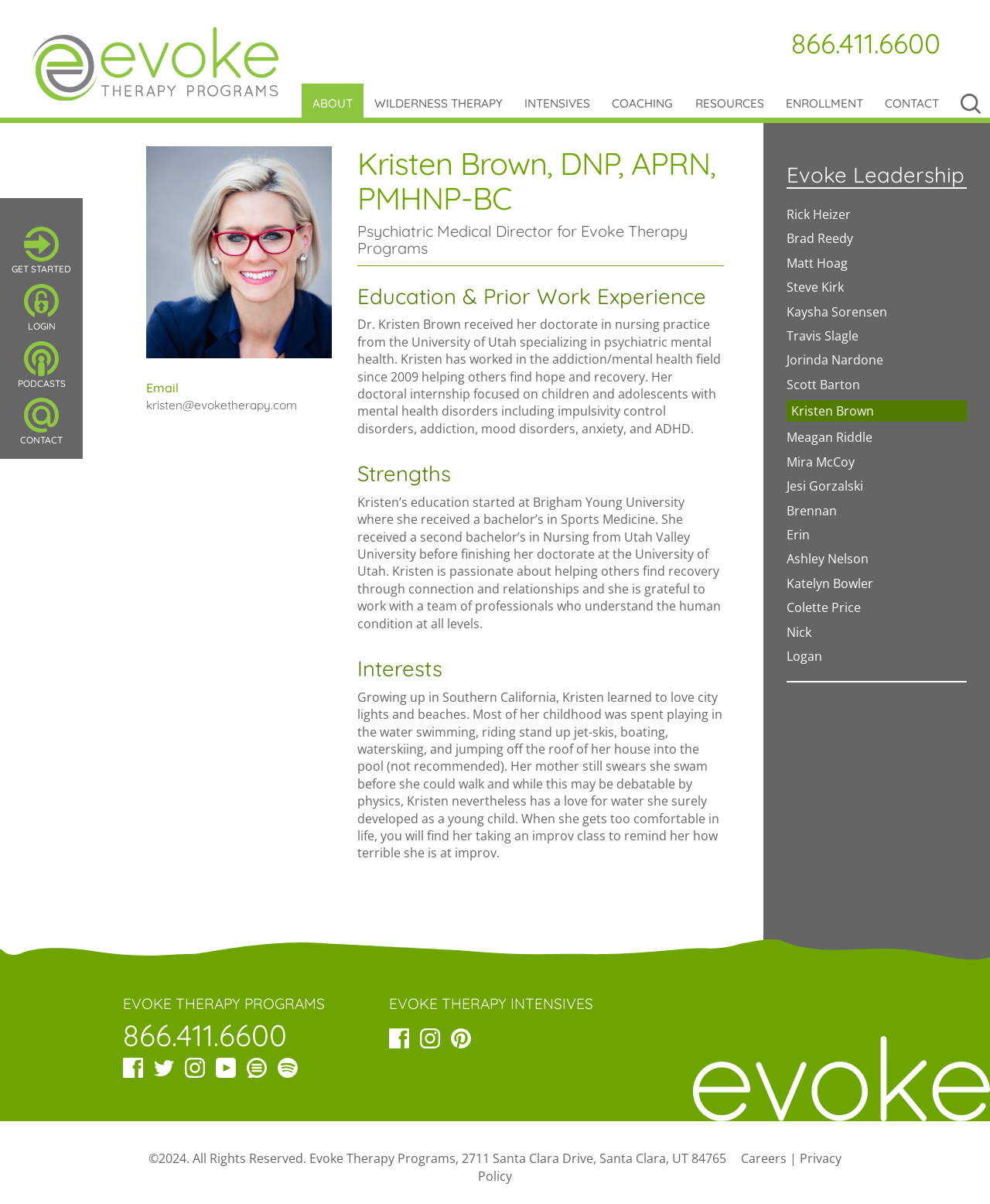Respond to the question below with a single word or phrase: What are Kristen Brown's interests?

Water activities and improv